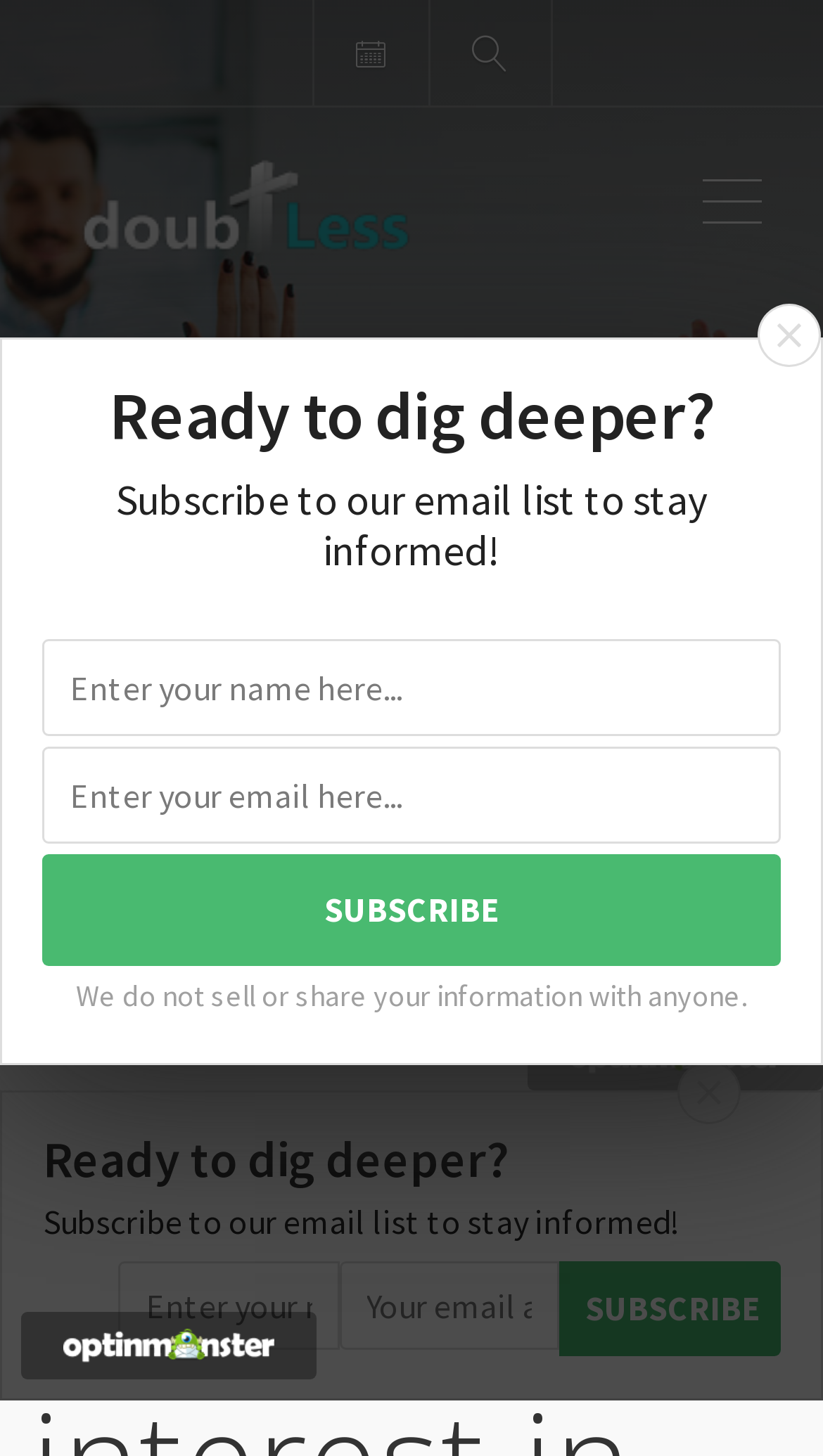Please answer the following query using a single word or phrase: 
What is the purpose of this website?

Teaching people to defend their faith